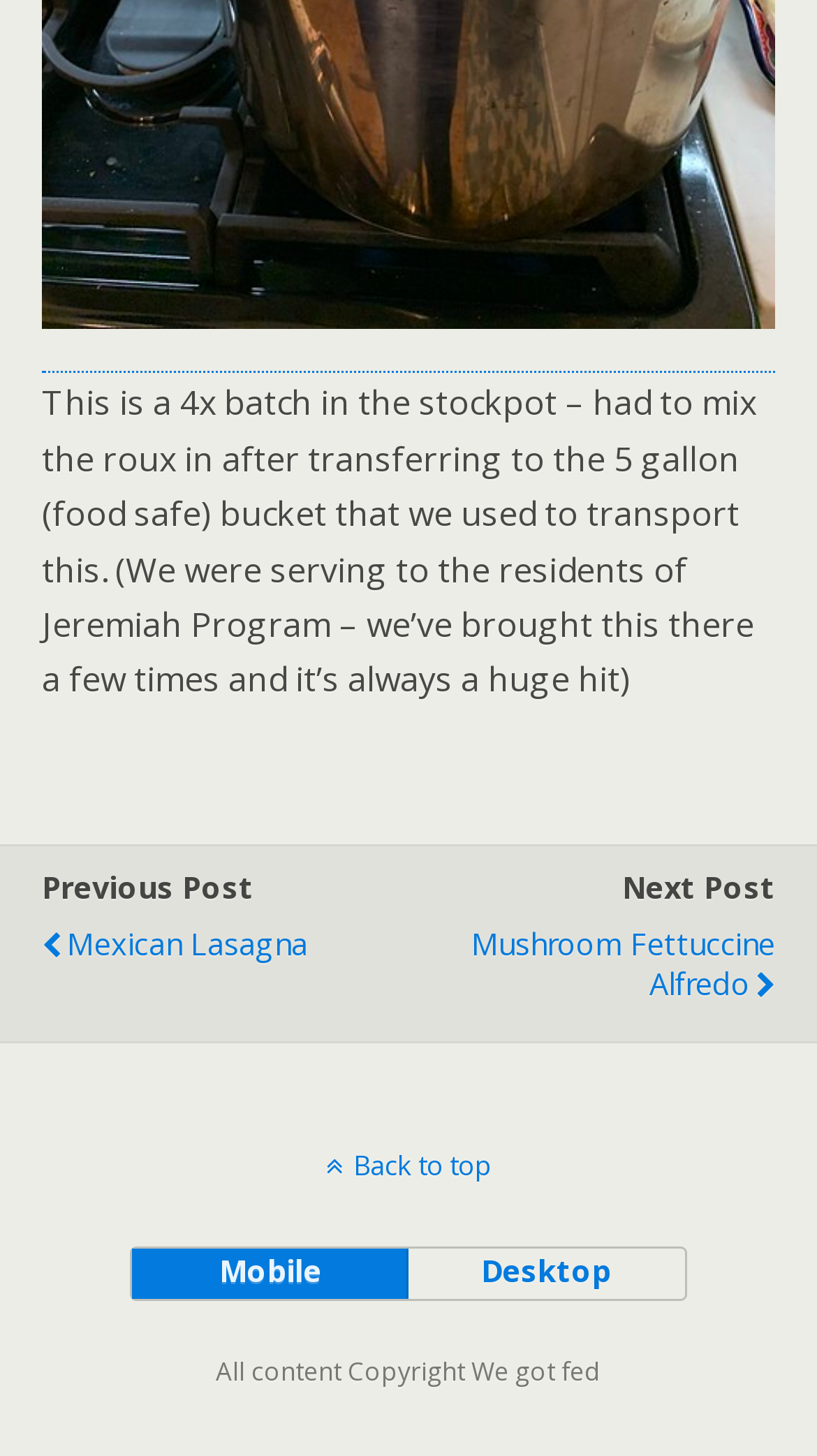What is the name of the organization mentioned in the post?
From the image, respond with a single word or phrase.

Jeremiah Program